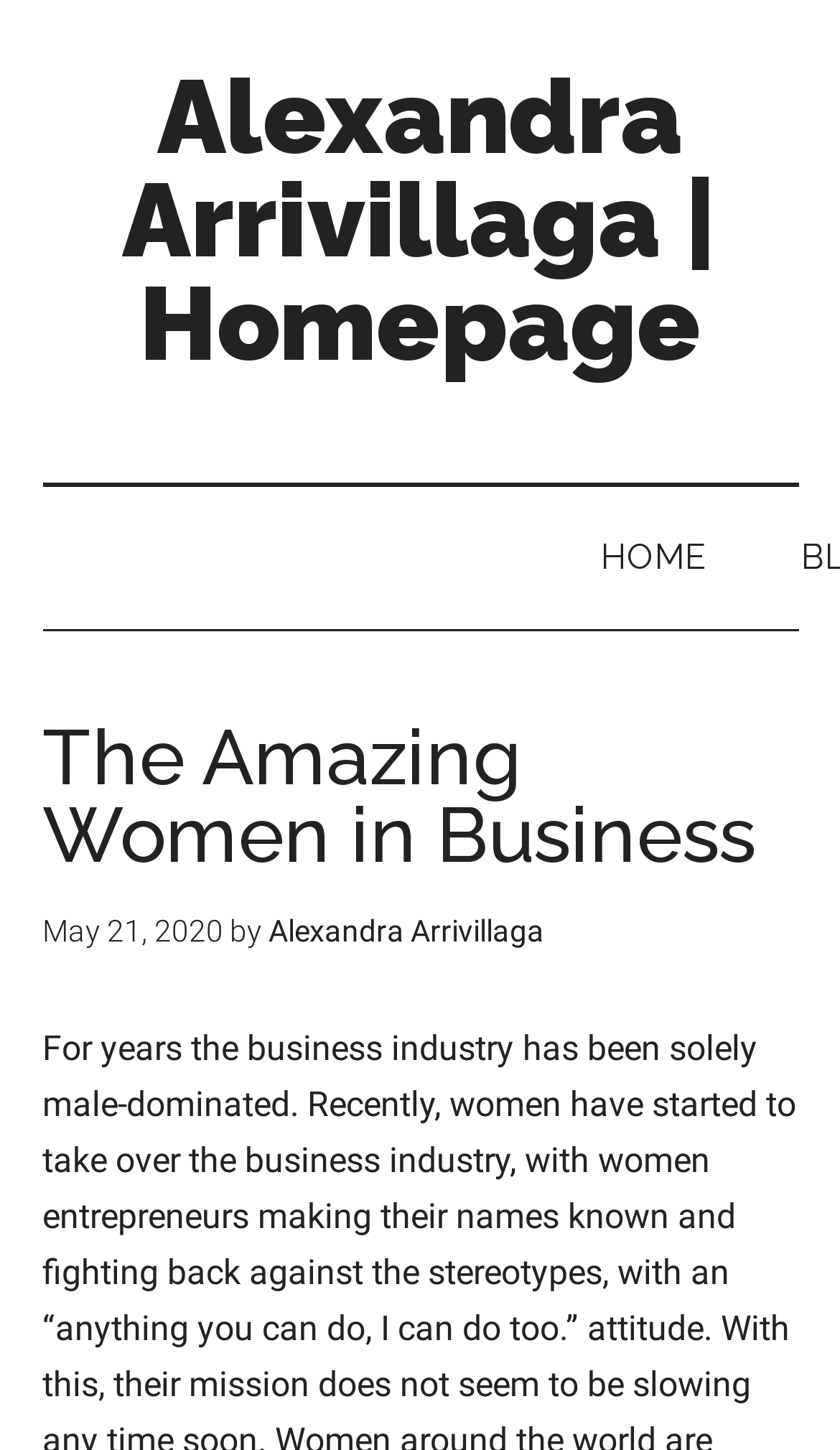Answer the question briefly using a single word or phrase: 
What is the category of the first article?

Business